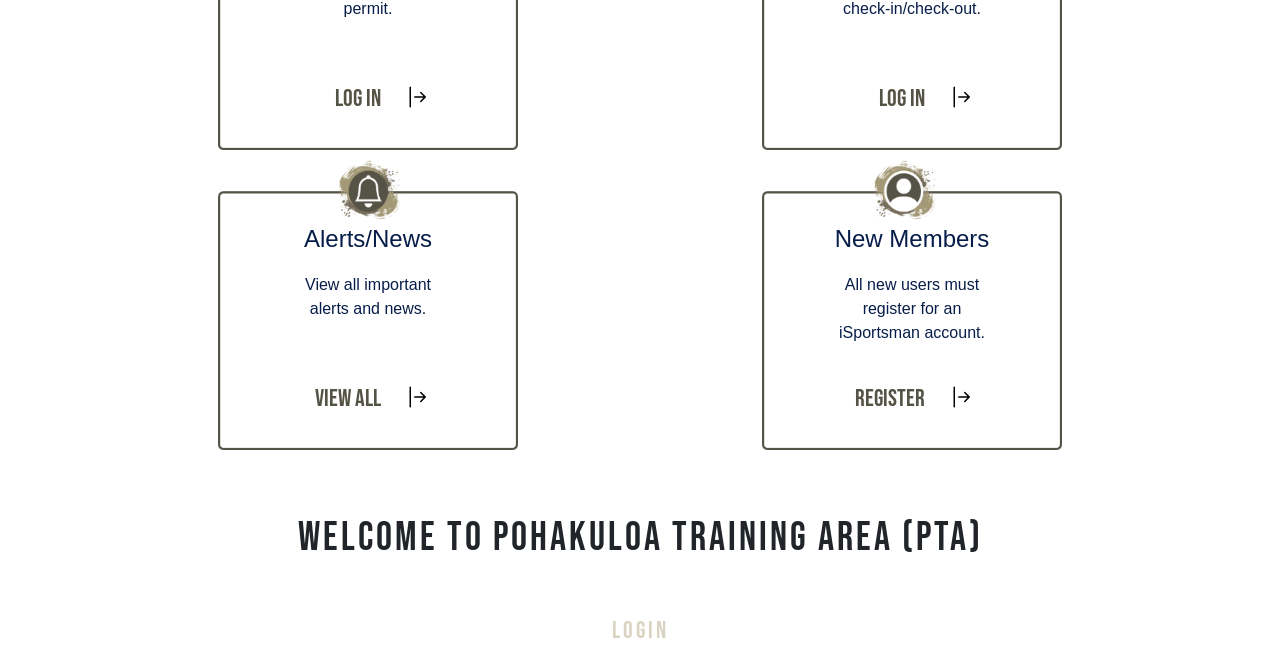Determine the bounding box for the described HTML element: "Register". Ensure the coordinates are four float numbers between 0 and 1 in the format [left, top, right, bottom].

[0.654, 0.589, 0.771, 0.645]